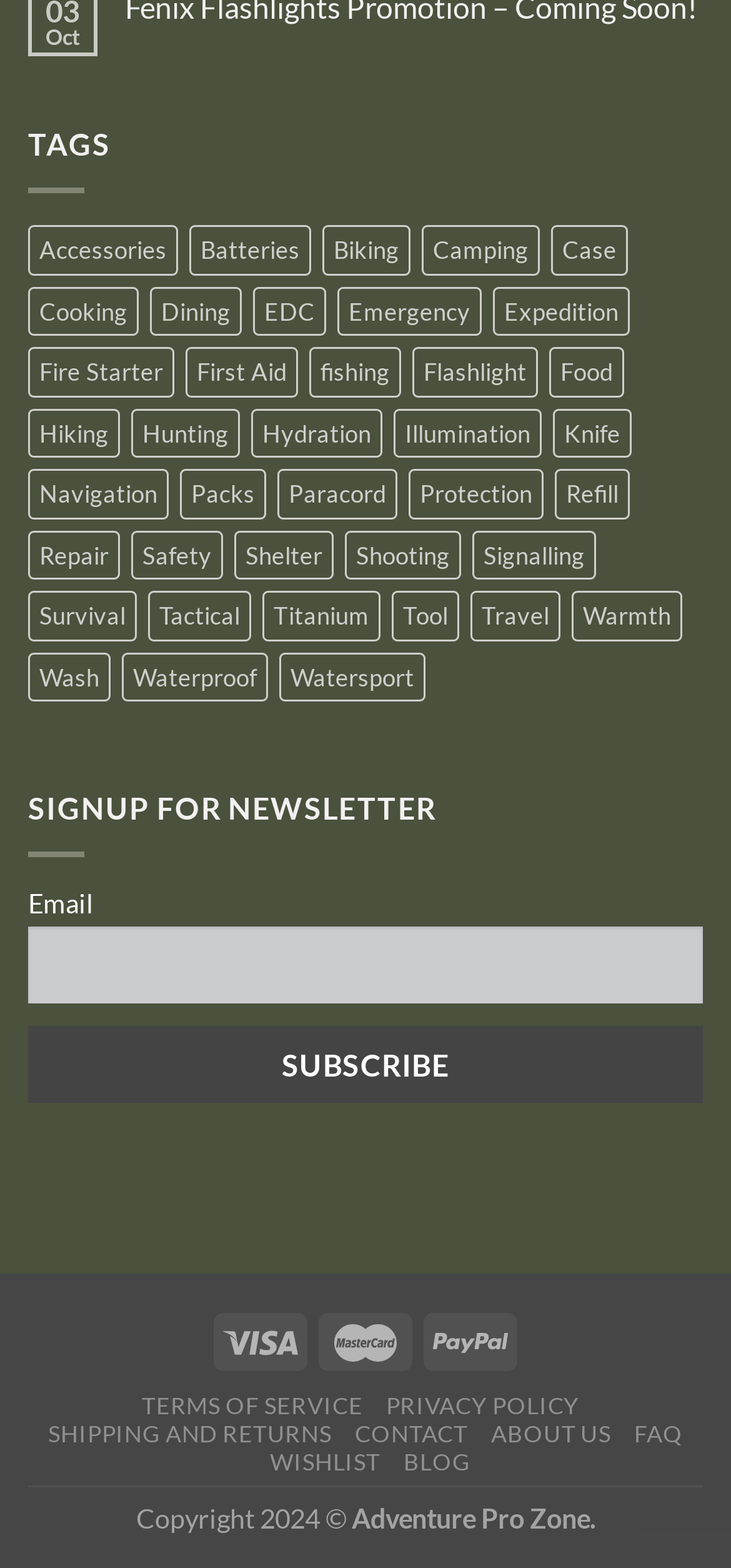Please provide a one-word or short phrase answer to the question:
What is the current month?

Oct